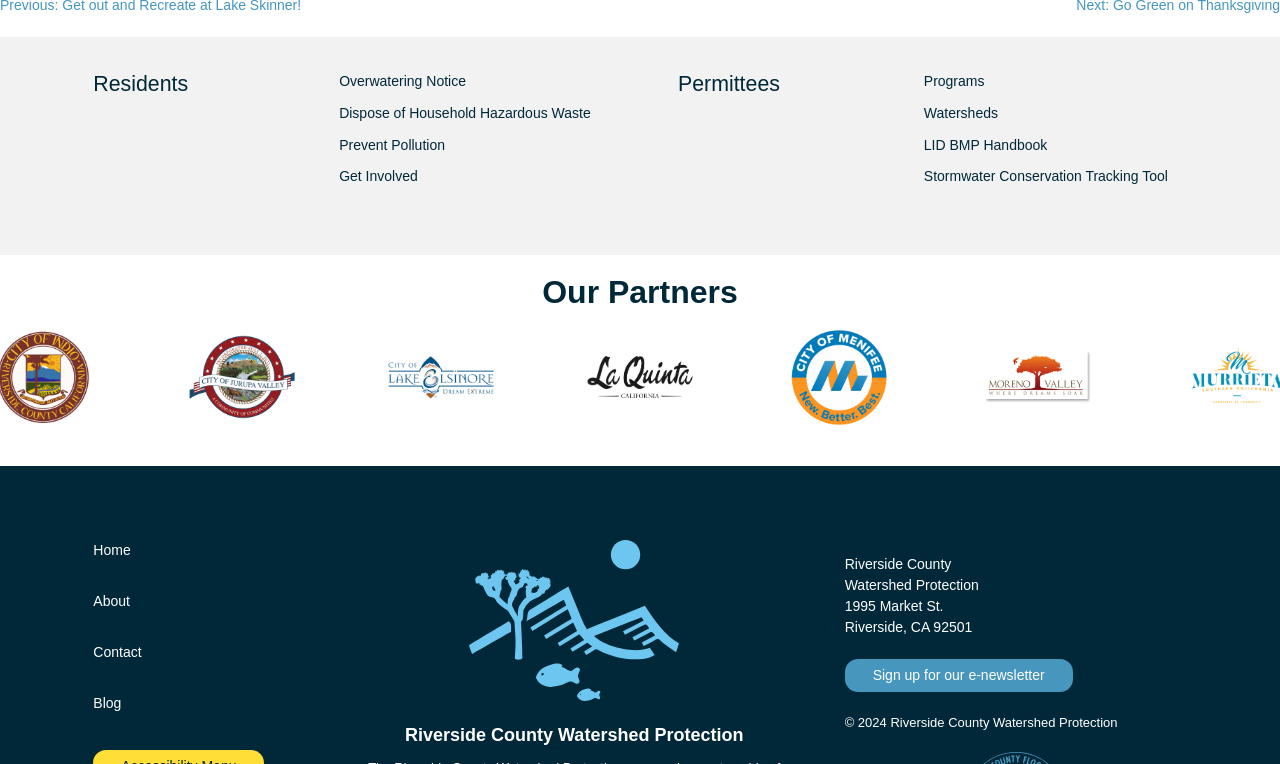Give a concise answer using one word or a phrase to the following question:
How many hidden links are under 'Our Partners'?

4